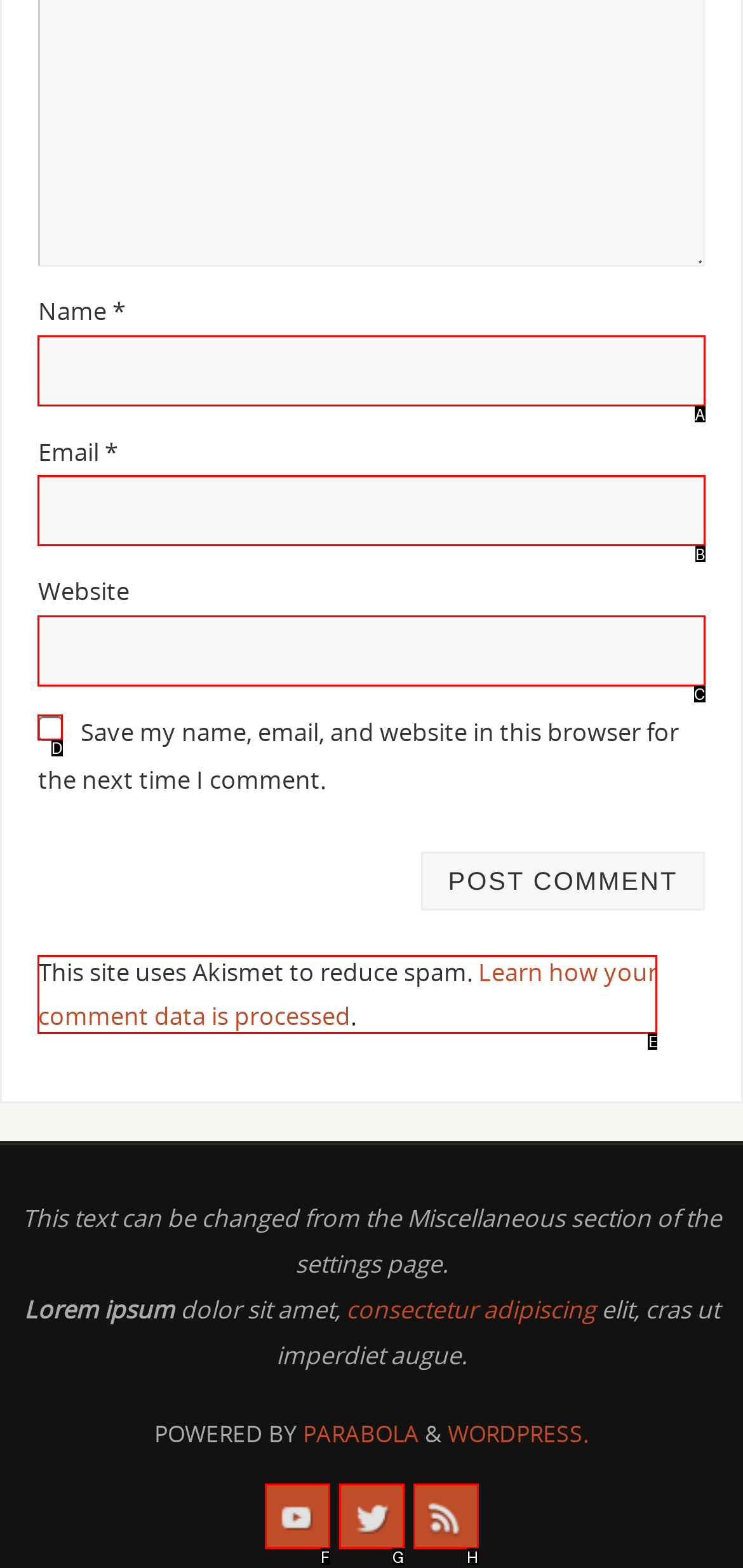What option should you select to complete this task: Check the save my name checkbox? Indicate your answer by providing the letter only.

D